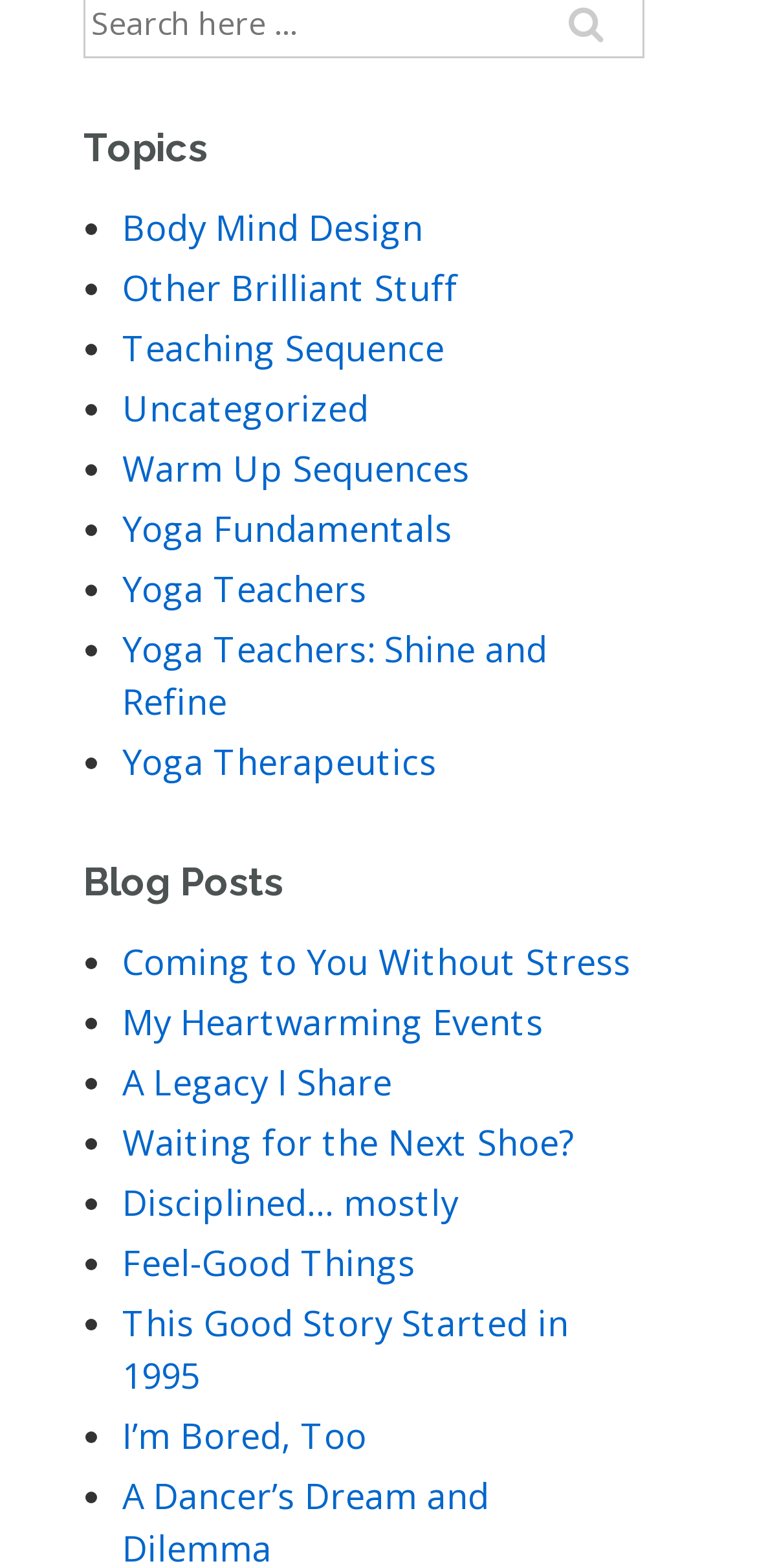How many topics are listed?
Please provide a detailed and comprehensive answer to the question.

I counted the number of list markers and corresponding links under the 'Topics' heading, and there are 9 topics listed.